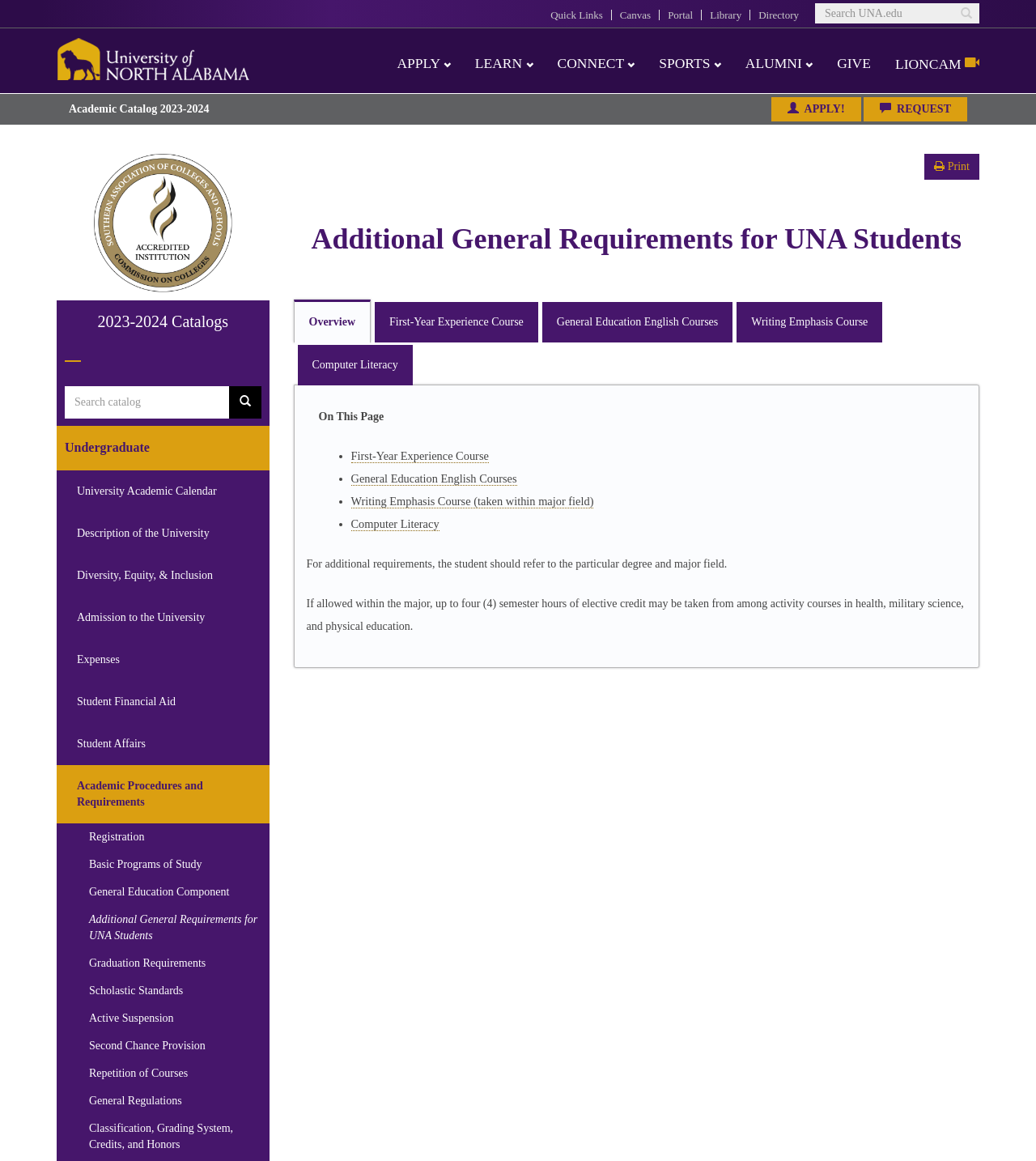What are the tabs available in the 'Page content tabs' section?
Provide a fully detailed and comprehensive answer to the question.

I found the answer by looking at the 'Page content tabs' section, which contains five tabs: 'Overview', 'First-Year Experience Course', 'General Education English Courses', 'Writing Emphasis Course', and 'Computer Literacy'.